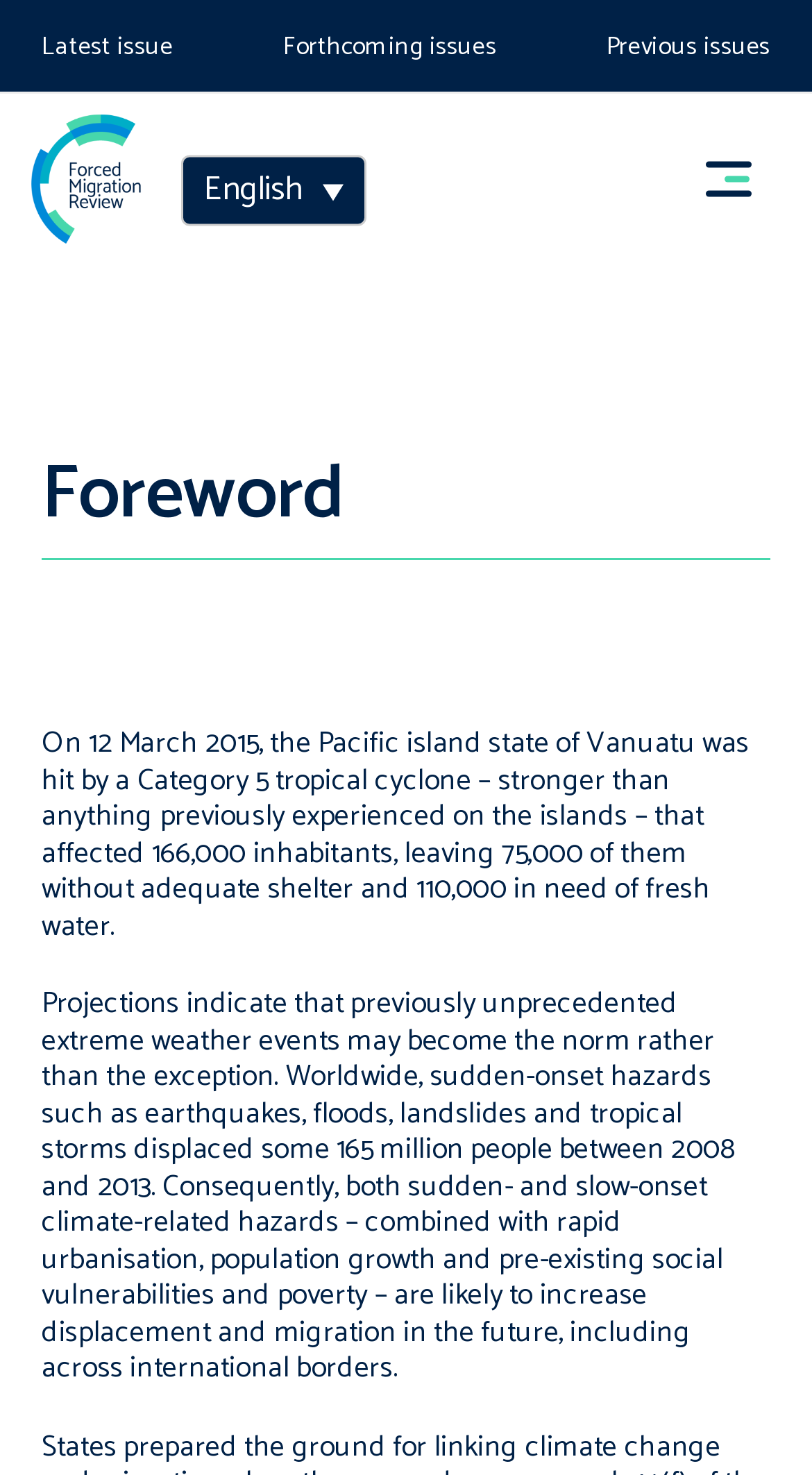Refer to the element description parent_node: English aria-label="Toggle mobile menu" and identify the corresponding bounding box in the screenshot. Format the coordinates as (top-left x, top-left y, bottom-right x, bottom-right y) with values in the range of 0 to 1.

[0.892, 0.109, 0.949, 0.133]